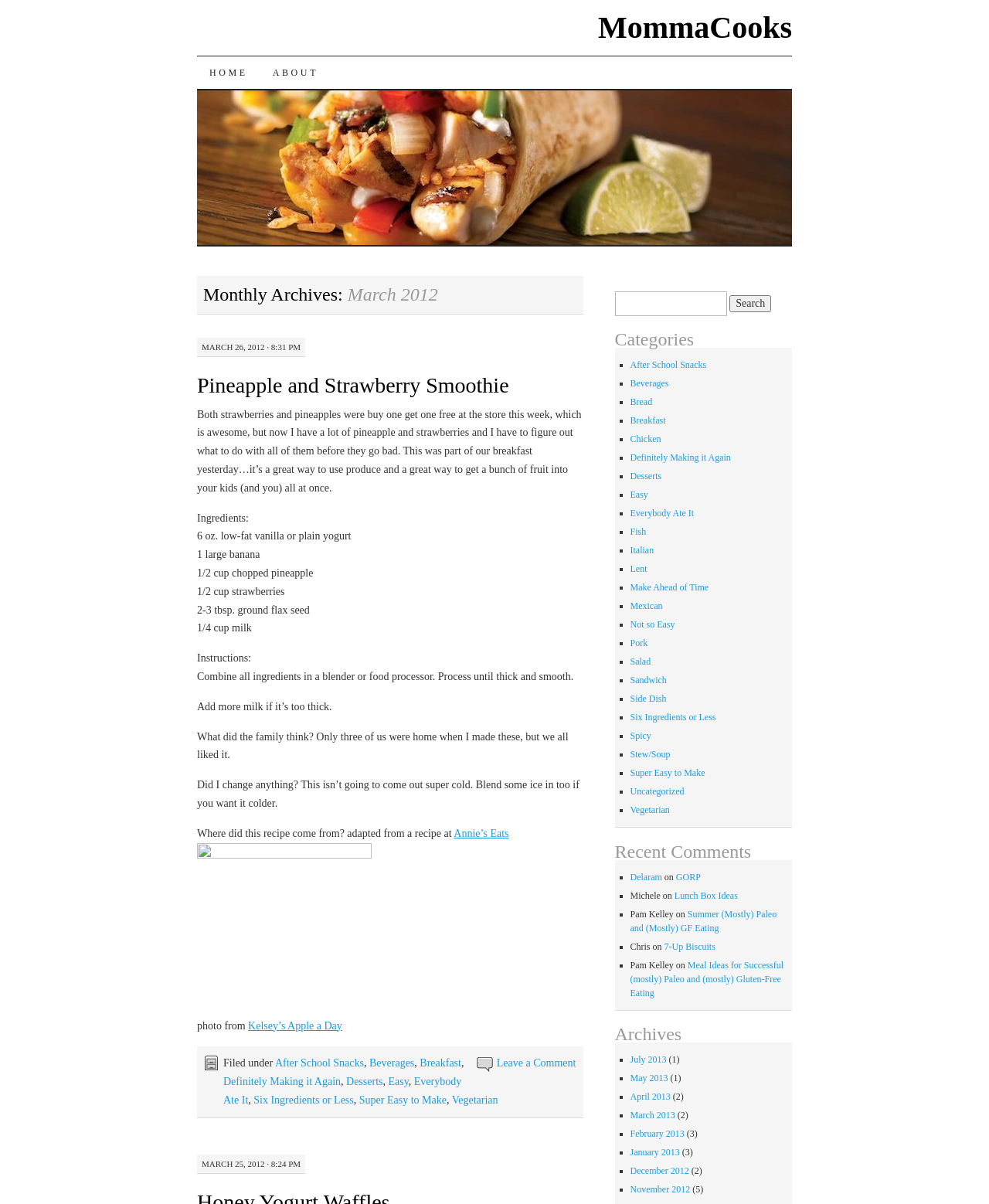Can you find the bounding box coordinates of the area I should click to execute the following instruction: "Click the 'Pineapple and Strawberry Smoothie' link"?

[0.199, 0.31, 0.515, 0.33]